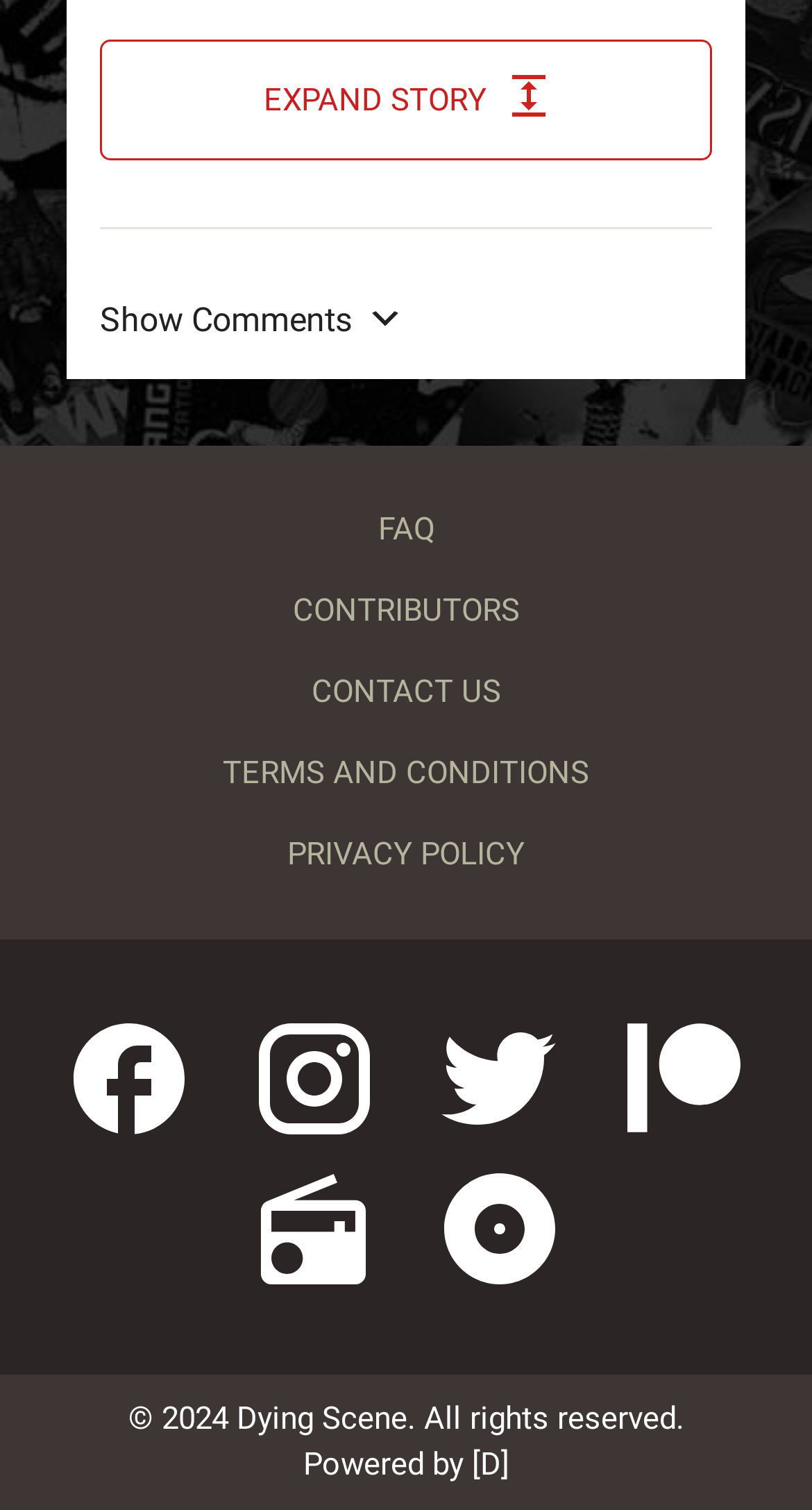Specify the bounding box coordinates of the element's region that should be clicked to achieve the following instruction: "Expand the story". The bounding box coordinates consist of four float numbers between 0 and 1, in the format [left, top, right, bottom].

[0.123, 0.026, 0.877, 0.106]